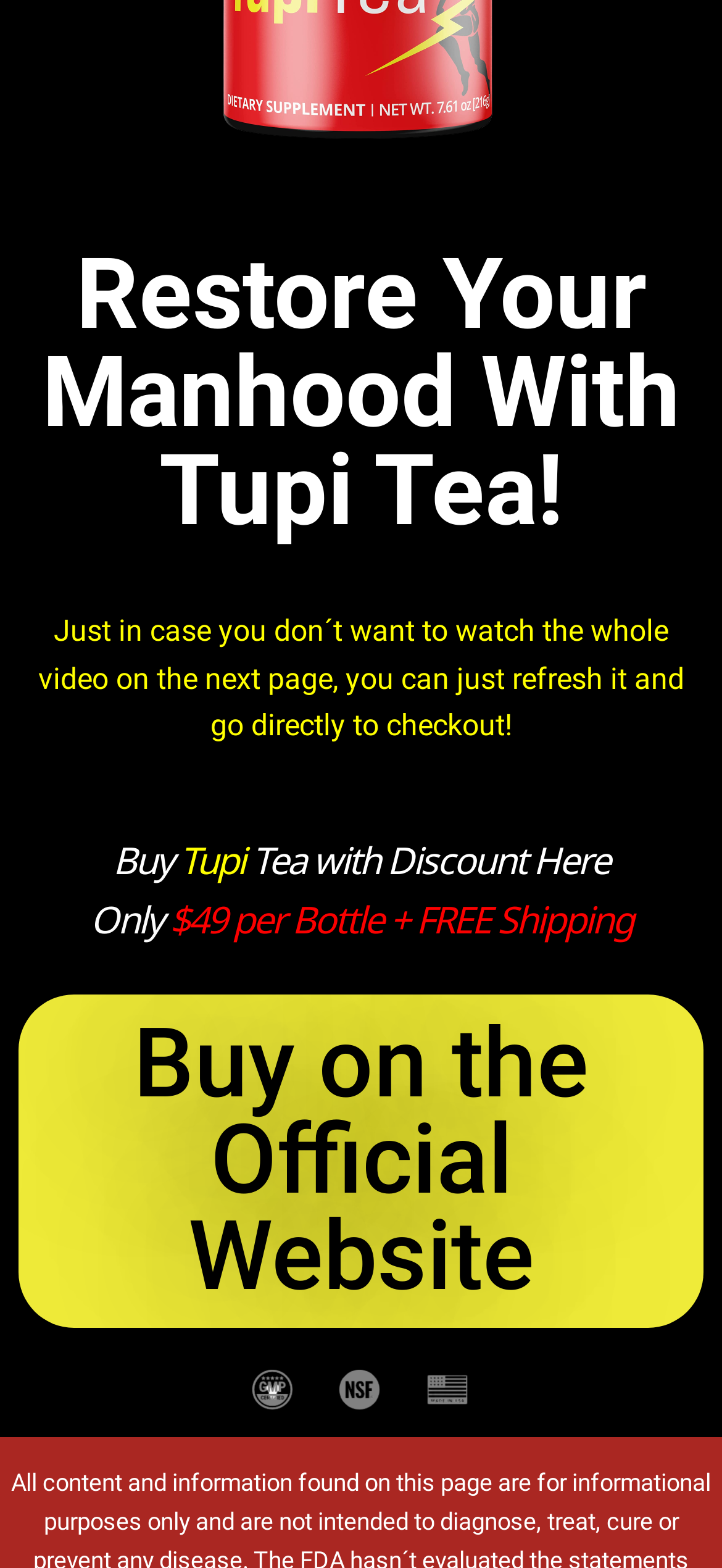Find the coordinates for the bounding box of the element with this description: "Buy on the Official Website".

[0.026, 0.634, 0.974, 0.847]